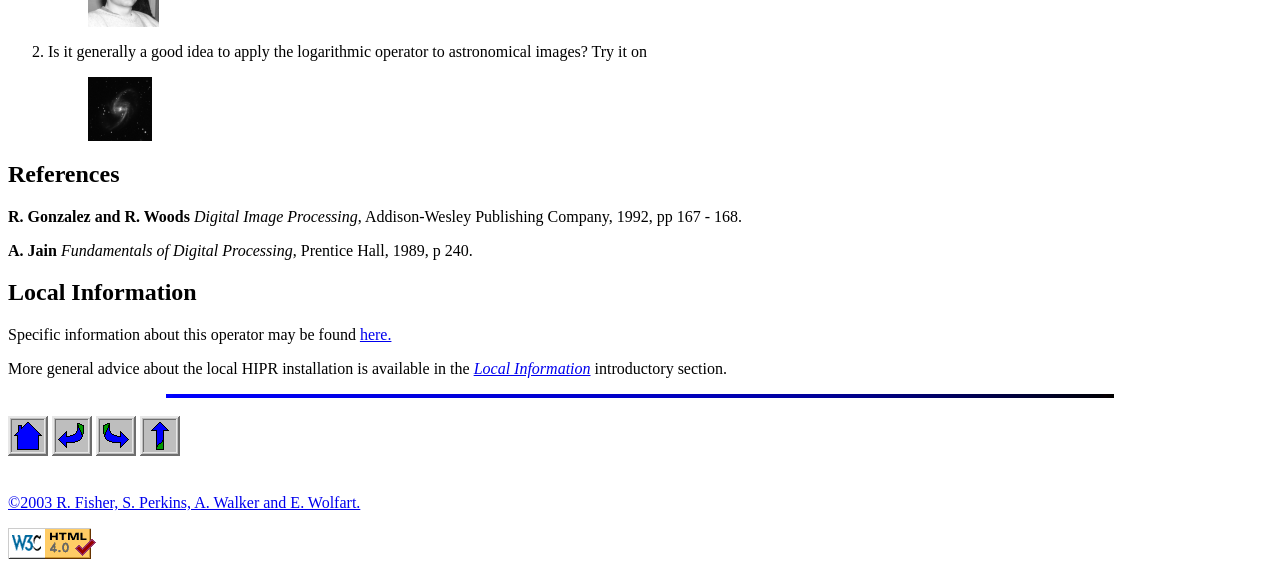Please identify the bounding box coordinates of the region to click in order to complete the given instruction: "Follow the link to get more general advice about the local HIPR installation". The coordinates should be four float numbers between 0 and 1, i.e., [left, top, right, bottom].

[0.37, 0.627, 0.461, 0.656]